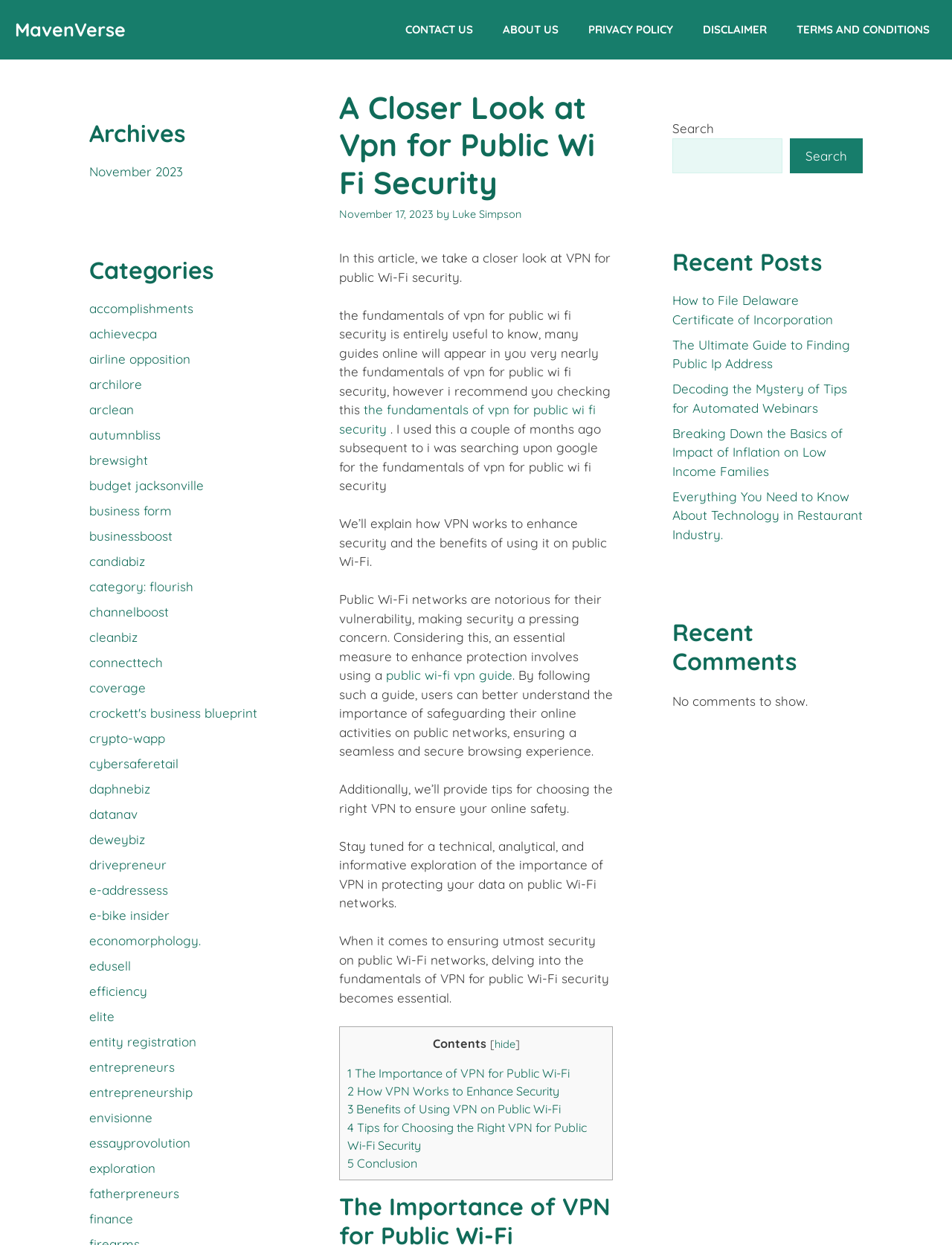Offer a detailed account of what is visible on the webpage.

This webpage is an article titled "A Closer Look at VPN for Public Wi-Fi Security" on the MavenVerse website. At the top, there is a navigation bar with links to "CONTACT US", "ABOUT US", "PRIVACY POLICY", "DISCLAIMER", and "TERMS AND CONDITIONS". Below the navigation bar, there is a header section with the article title, a timestamp indicating the article was published on November 17, 2023, and the author's name, Luke Simpson.

The main content of the article is divided into several sections. The introduction explains the importance of VPN for public Wi-Fi security and mentions that the article will provide tips for choosing the right VPN. The following sections discuss how VPN works to enhance security, the benefits of using VPN on public Wi-Fi, and provide tips for choosing the right VPN.

On the right side of the page, there is a complementary section with a search bar and a list of categories, including "Archives" and various topic categories such as "accomplishments", "achievecpa", and "airline opposition". There are also links to other articles on the website.

At the bottom of the page, there is a table of contents with links to different sections of the article, including "The Importance of VPN for Public Wi-Fi", "How VPN Works to Enhance Security", "Benefits of Using VPN on Public Wi-Fi", and "Tips for Choosing the Right VPN for Public Wi-Fi Security".